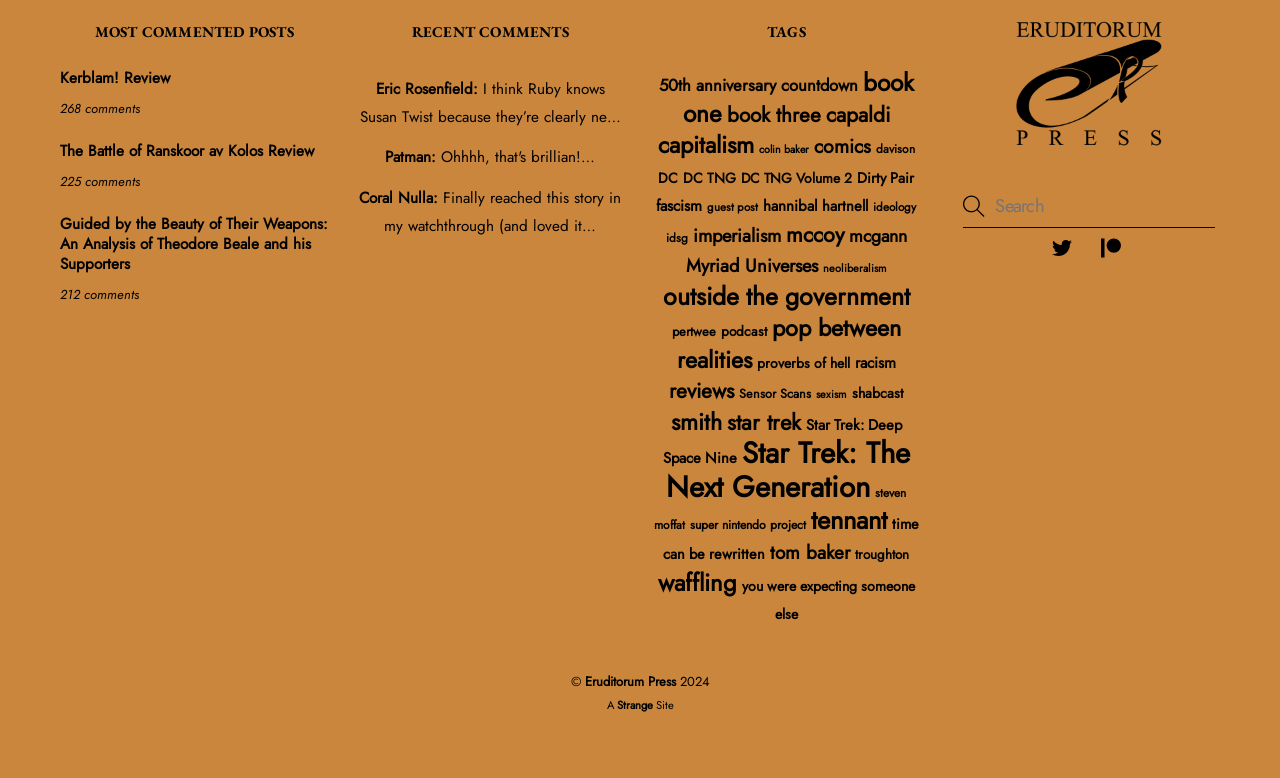How many social media links are there?
Refer to the image and answer the question using a single word or phrase.

2